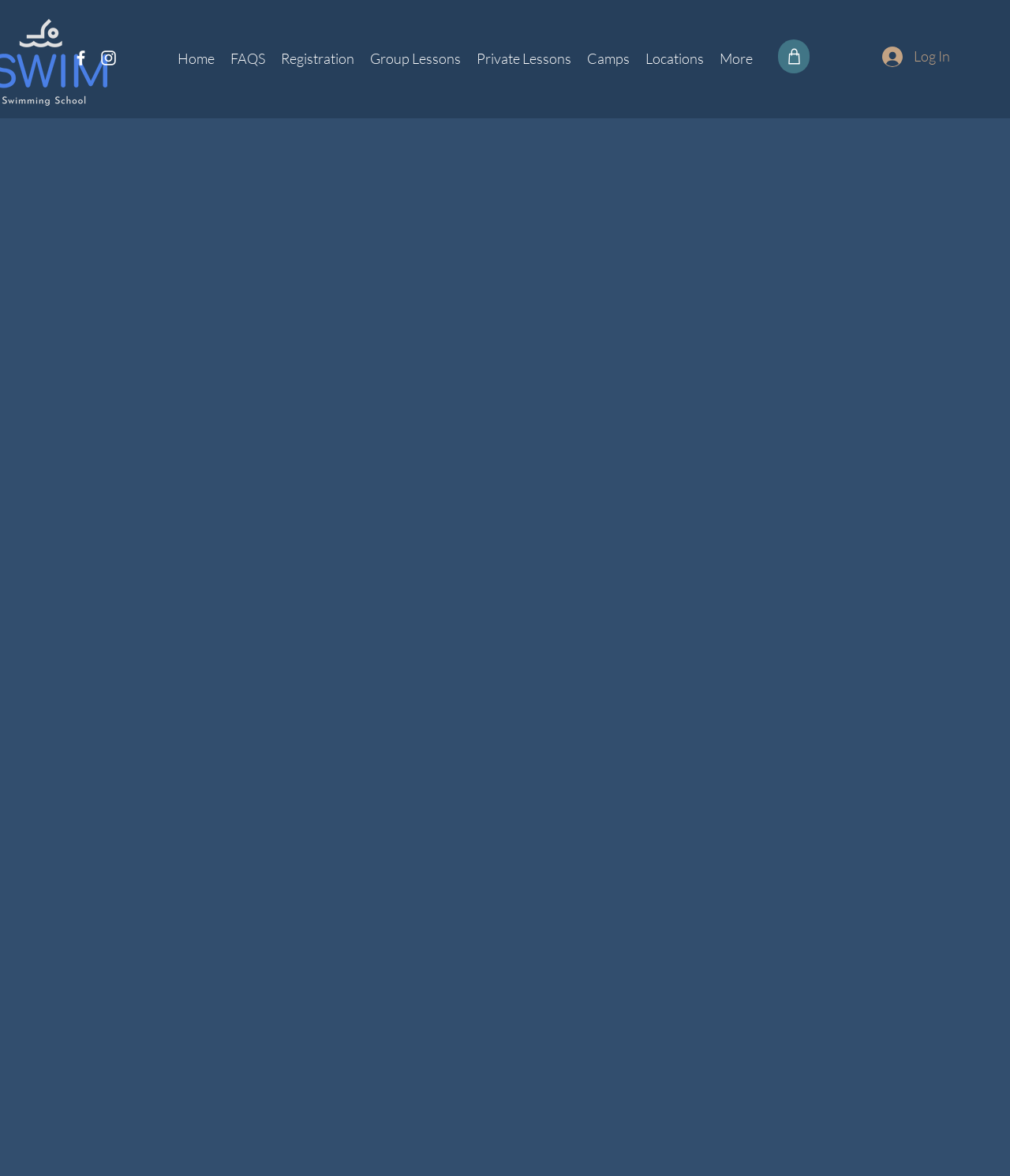Please identify the bounding box coordinates of the element I need to click to follow this instruction: "Log in to your account".

[0.862, 0.033, 0.952, 0.063]